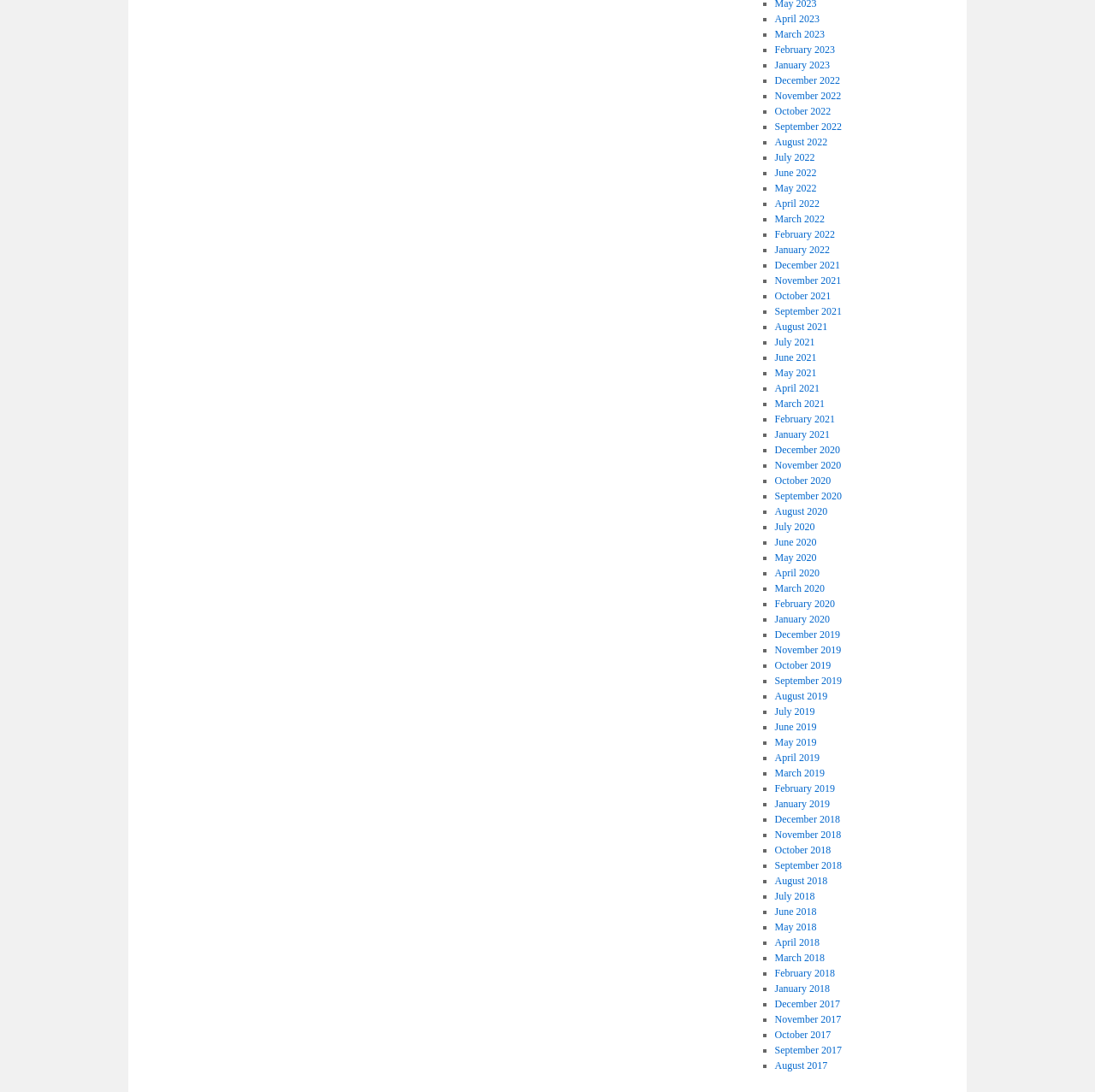Please determine the bounding box coordinates of the section I need to click to accomplish this instruction: "Change product quantity".

None